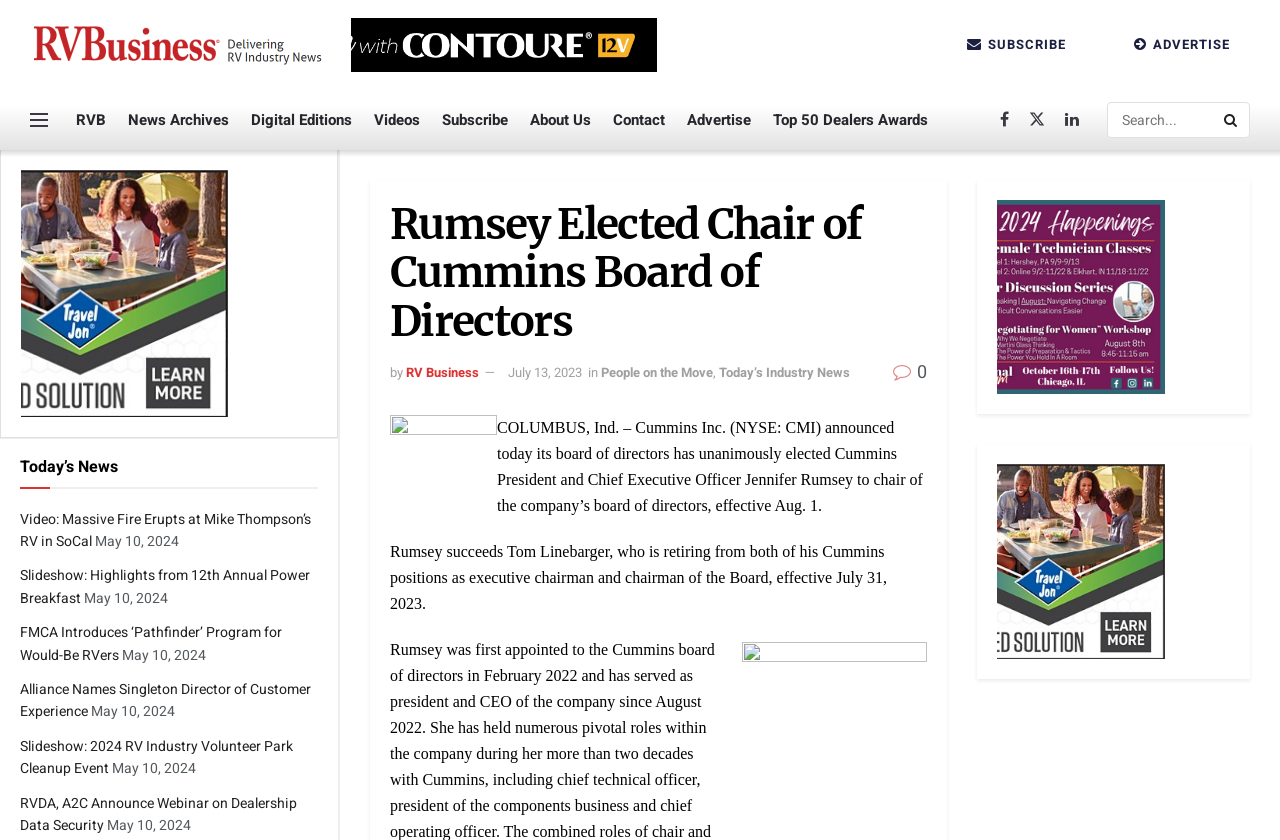Can you find the bounding box coordinates of the area I should click to execute the following instruction: "Click on 'Today’s News'"?

[0.016, 0.534, 0.092, 0.577]